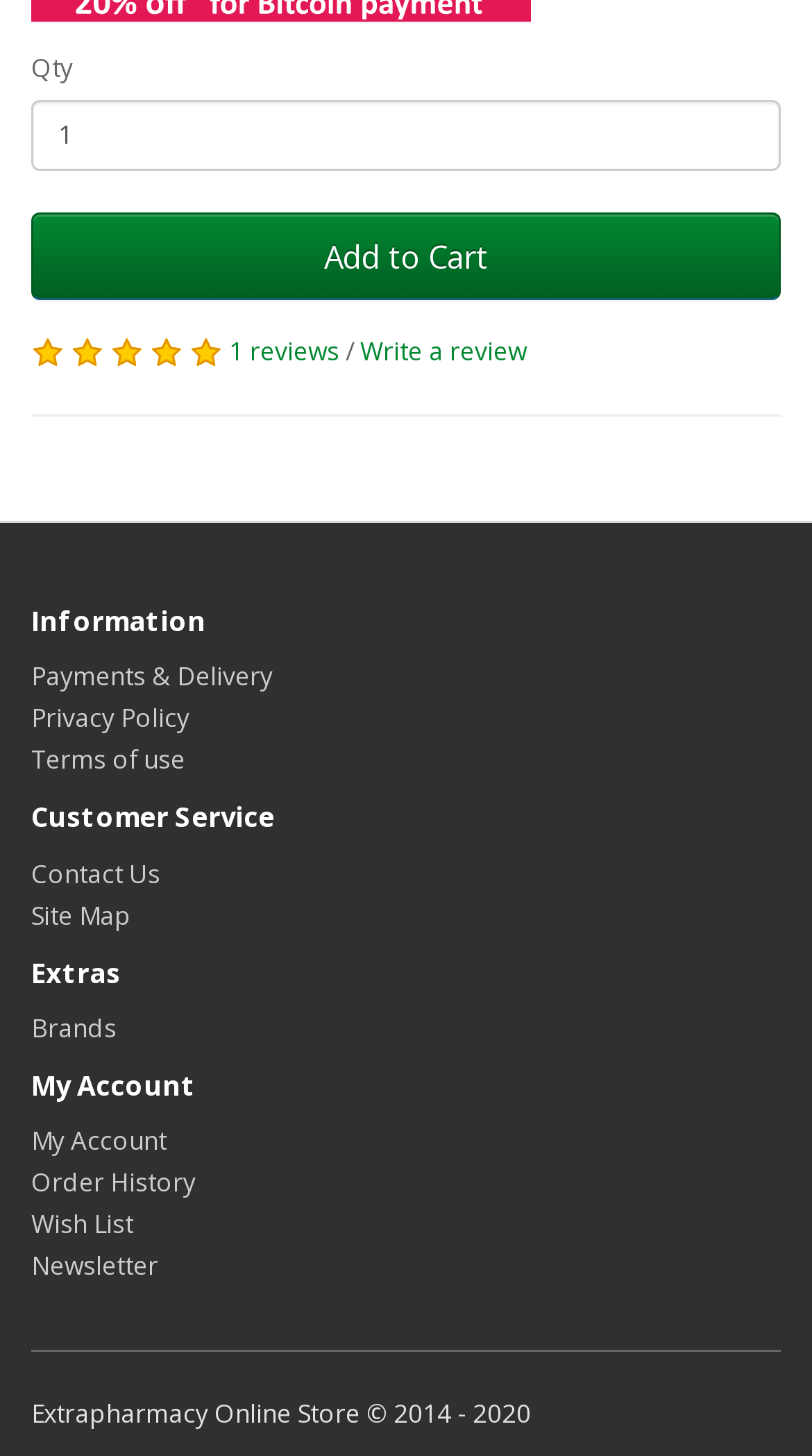Answer this question in one word or a short phrase: What is the copyright year range of the website?

2014-2020